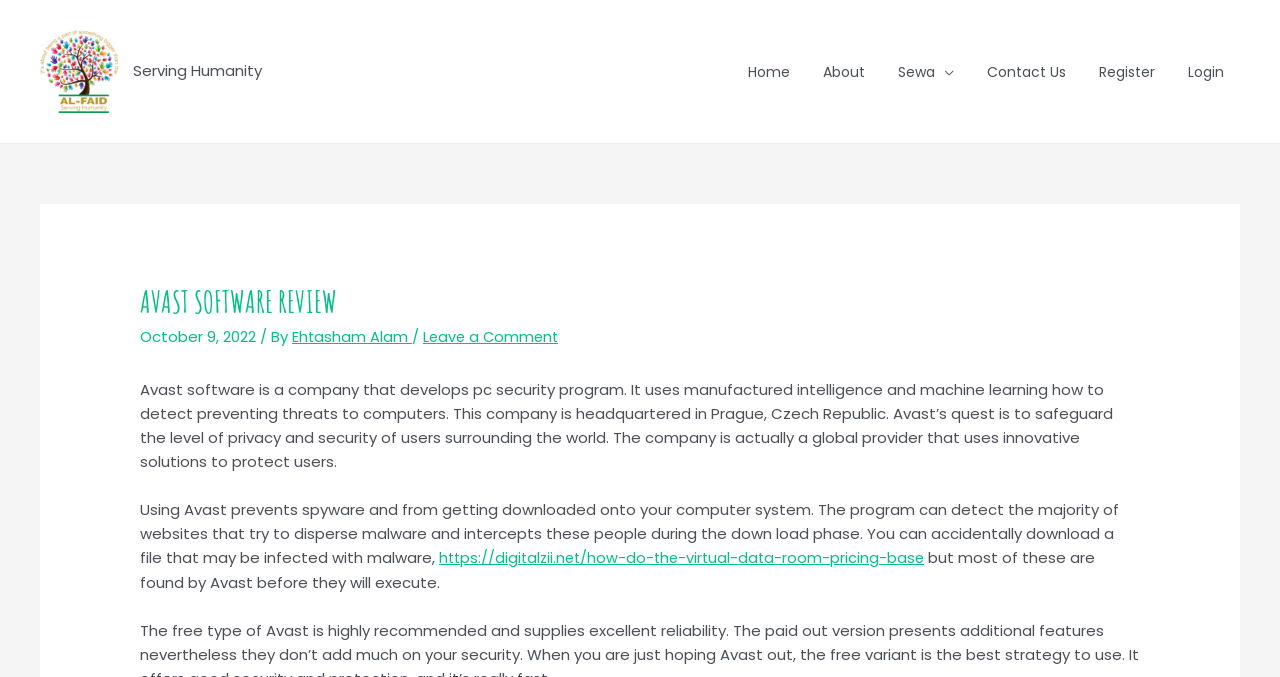Locate the bounding box coordinates of the element's region that should be clicked to carry out the following instruction: "Read the article about Avast software". The coordinates need to be four float numbers between 0 and 1, i.e., [left, top, right, bottom].

[0.109, 0.56, 0.87, 0.697]